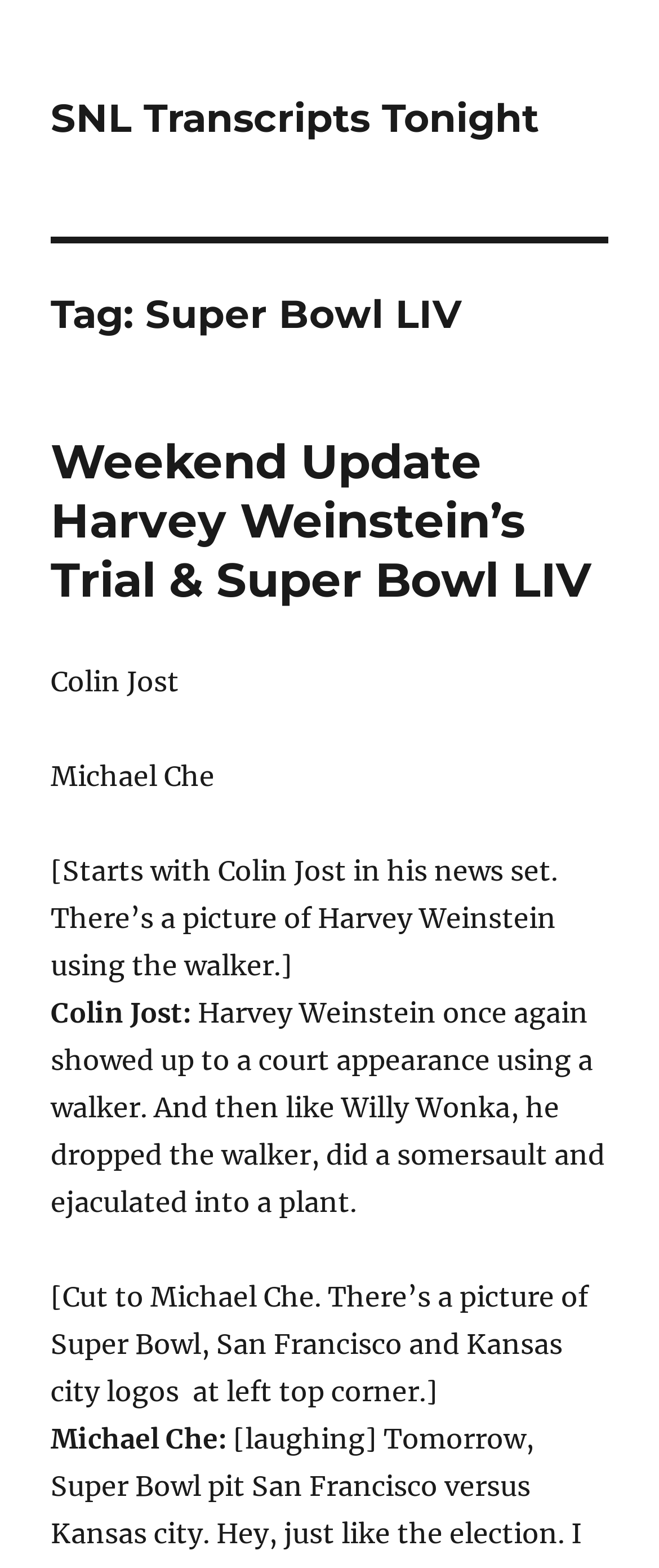Identify the bounding box coordinates for the UI element described as follows: "SNL Transcripts Tonight". Ensure the coordinates are four float numbers between 0 and 1, formatted as [left, top, right, bottom].

[0.077, 0.06, 0.818, 0.091]